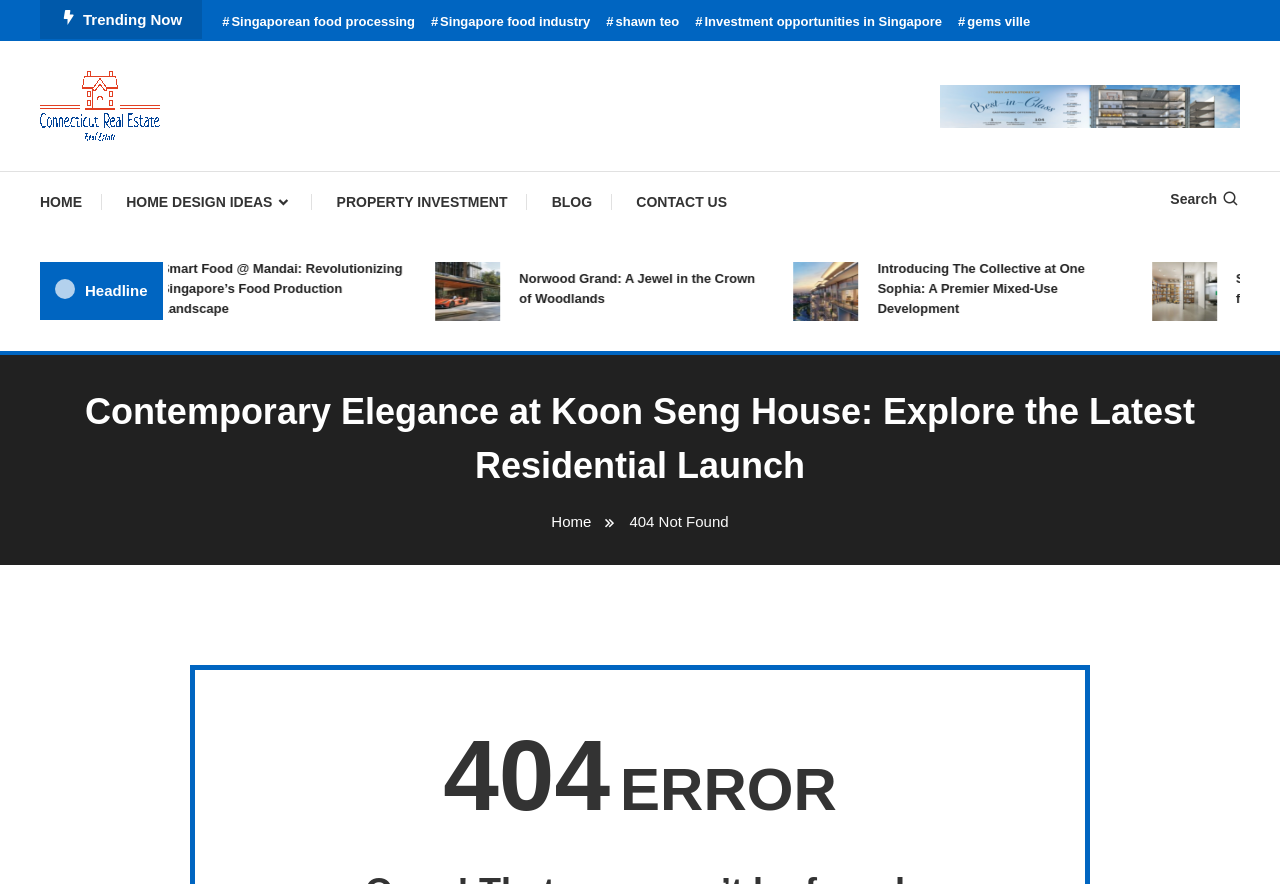Please find the bounding box coordinates of the element that you should click to achieve the following instruction: "Search for something". The coordinates should be presented as four float numbers between 0 and 1: [left, top, right, bottom].

[0.914, 0.216, 0.969, 0.234]